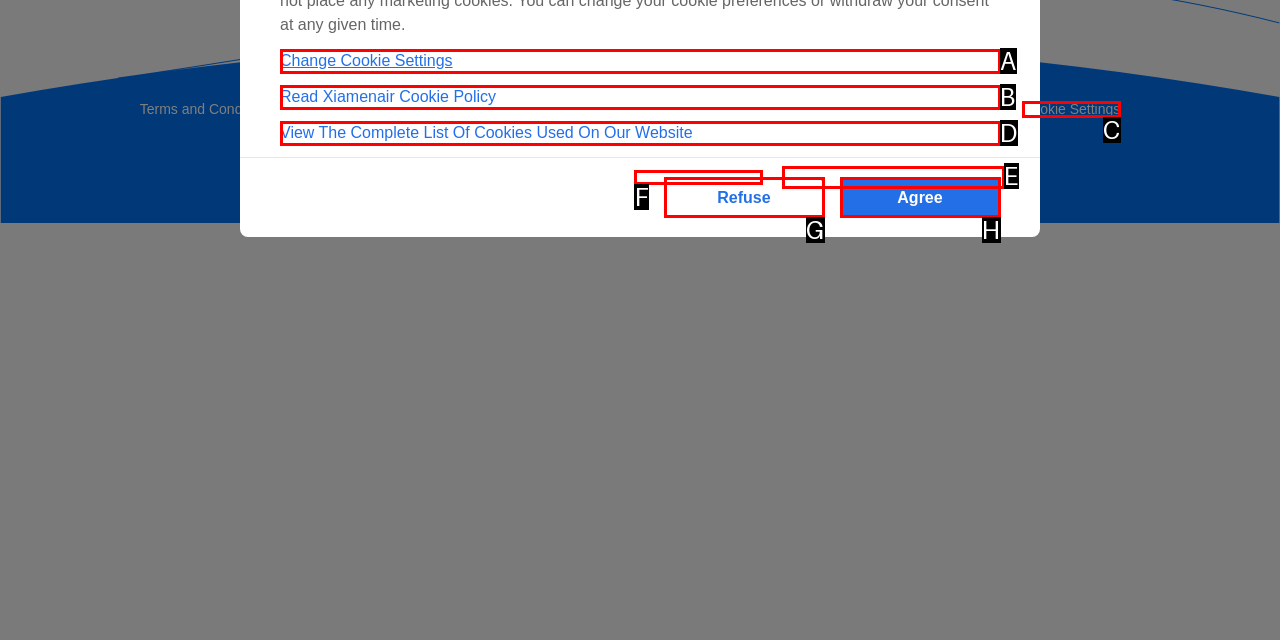Which UI element matches this description: Read Xiamenair Cookie Policy?
Reply with the letter of the correct option directly.

B